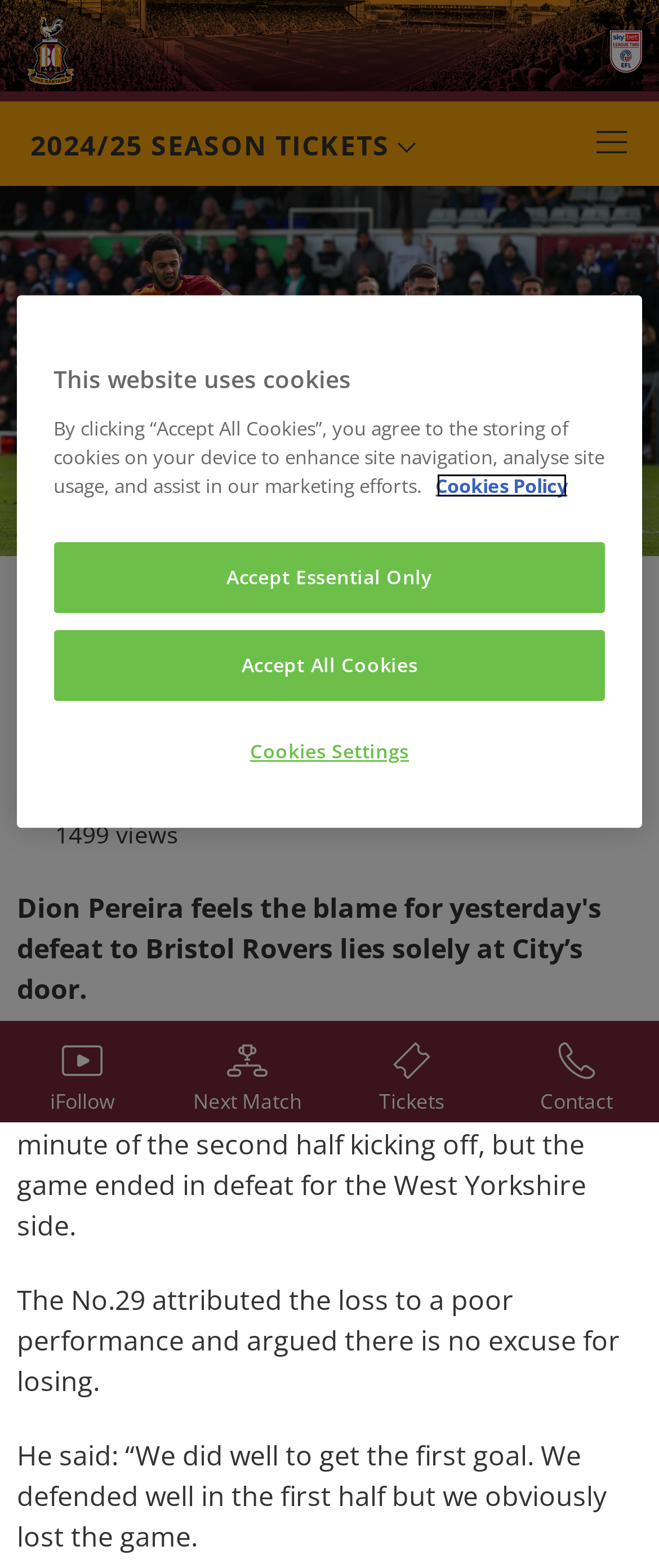Explain the webpage's layout and main content in detail.

The webpage is about an interview with Dion Pereira, a football player, where he discusses his team's defeat to Bristol Rovers. At the top left of the page, there is a Bradford City AFC badge that links to the home page. On the top right, there is a main navigation menu with links to season tickets, navigation, and other options.

Below the navigation menu, there is a large image that spans the entire width of the page. Above the image, there are headings and text that read "NO EXCUSES FOR PEREIRA" and "Interviews" with the date "3 April 2022" and the number of views "1499 views".

The main content of the page is an interview with Pereira, where he talks about his team's performance and attributes the loss to a poor performance. The text is divided into several paragraphs, with quotes from Pereira.

At the bottom of the page, there are four links to "iFollow", "Next Match", "Tickets", and "Contact". There is also a cookie banner that pops up, informing users about the website's use of cookies and providing options to accept or decline them.